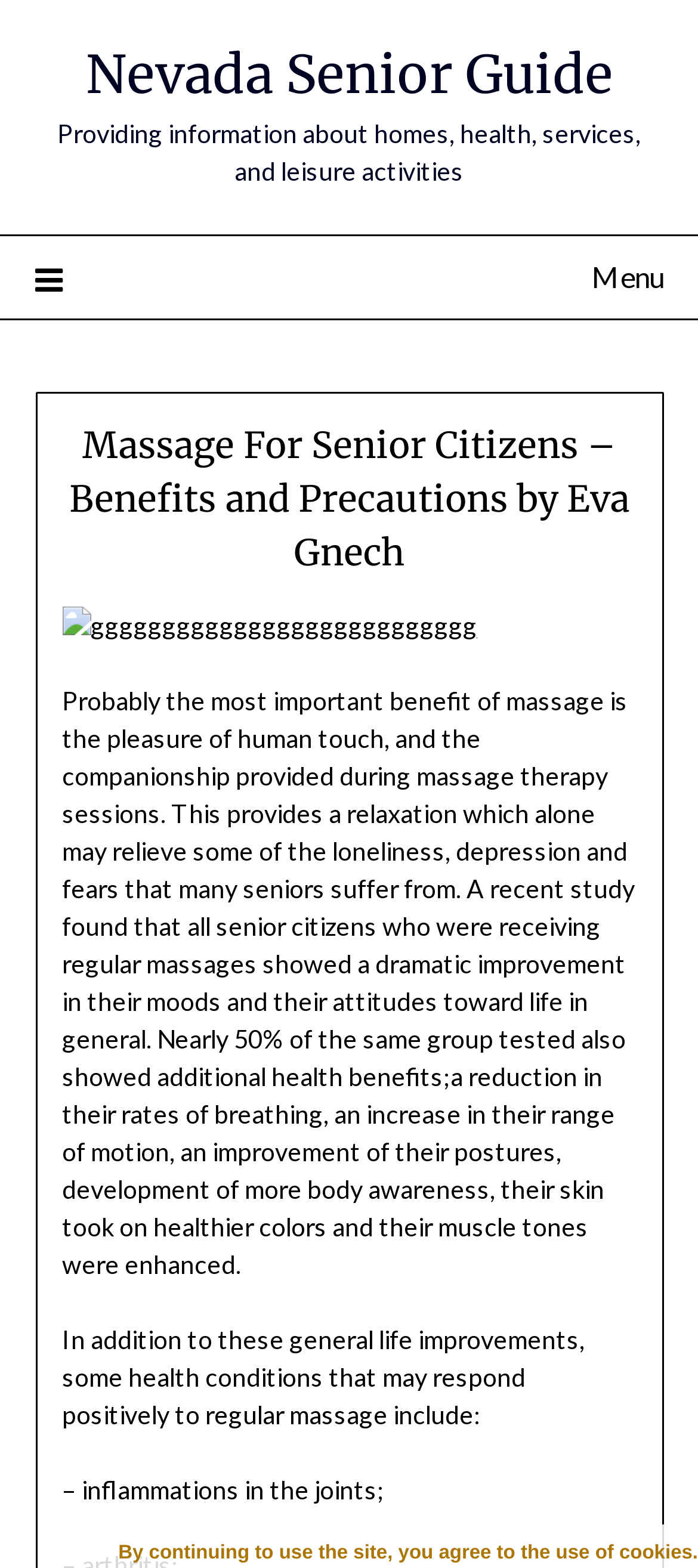What is the benefit of regular massage on senior citizens' moods?
Give a detailed and exhaustive answer to the question.

According to the webpage, a recent study found that all senior citizens who were receiving regular massages showed a dramatic improvement in their moods and their attitudes toward life in general.